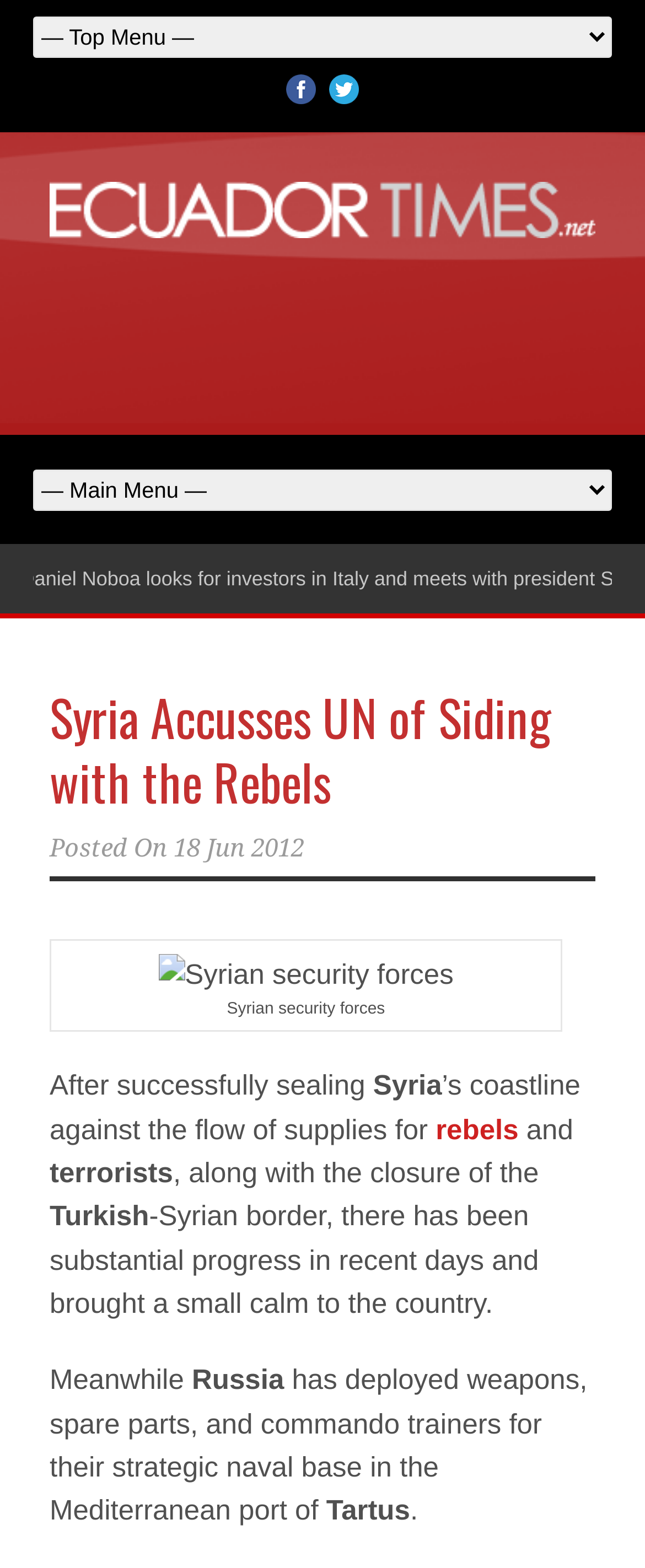Look at the image and write a detailed answer to the question: 
What is the entity mentioned as having deployed weapons and spare parts?

The webpage contains a sentence mentioning Russia's deployment of weapons, spare parts, and commando trainers for their strategic naval base in the Mediterranean port of Tartus, which suggests that Russia is the entity mentioned as having deployed weapons and spare parts.